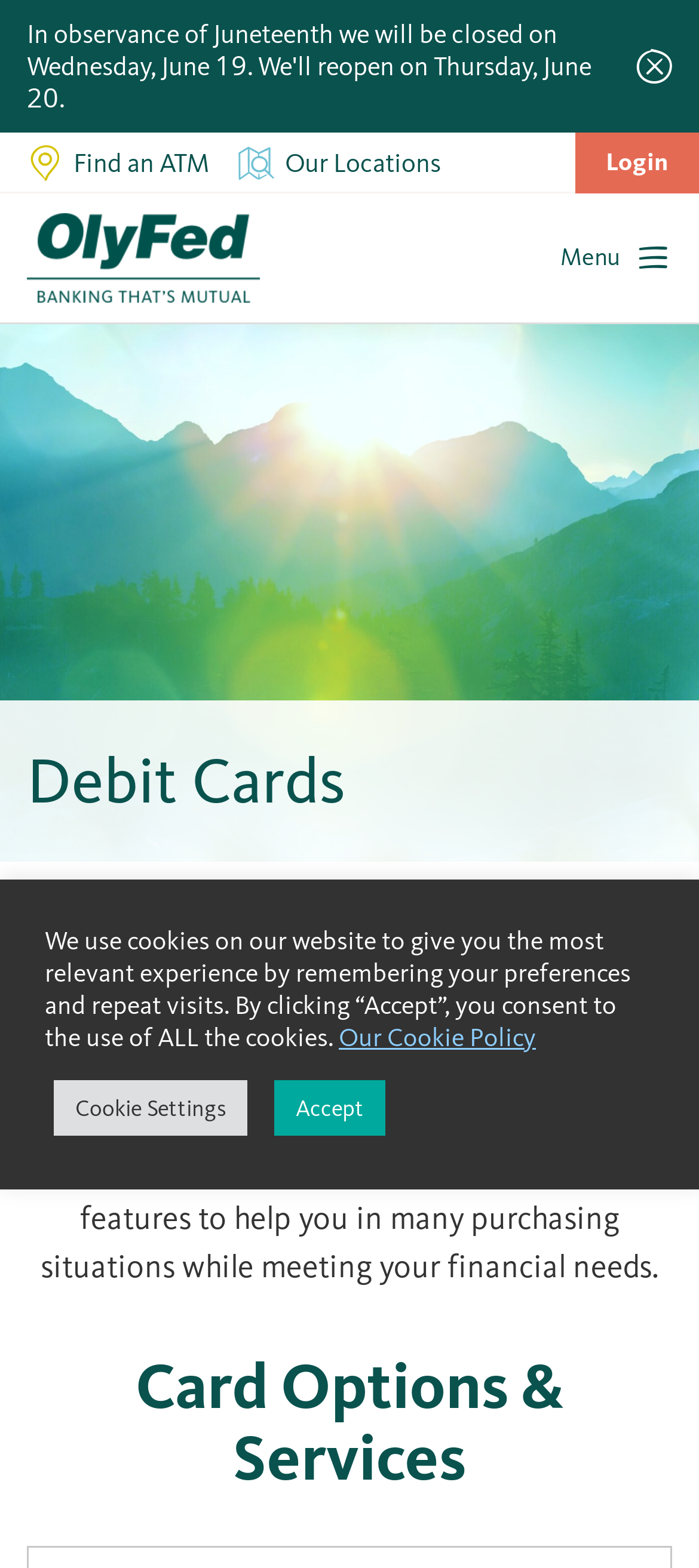Detail the webpage's structure and highlights in your description.

The webpage is about debit cards offered by Olympia Federal Savings. At the top right corner, there is a button with a plus sign icon, and next to it, there are three links: "Find an ATM", "Our Locations", and "Login". Each of these links has a small image beside it. Below these links, there is a link to "Olympia Federal Savings" with a logo image.

The main content of the page starts with a heading "Debit Cards" at the top, followed by a subheading "Cards With the Flexibility & Features You Need". Below this, there is a paragraph of text that describes the debit cards, mentioning that they are like utility tools with flexibility and features to help with various purchasing situations while meeting financial needs.

Further down, there is a heading "Card Options & Services". At the bottom of the page, there is a notice about the use of cookies on the website, with a link to "Our Cookie Policy" and two buttons: "Cookie Settings" and "Accept".